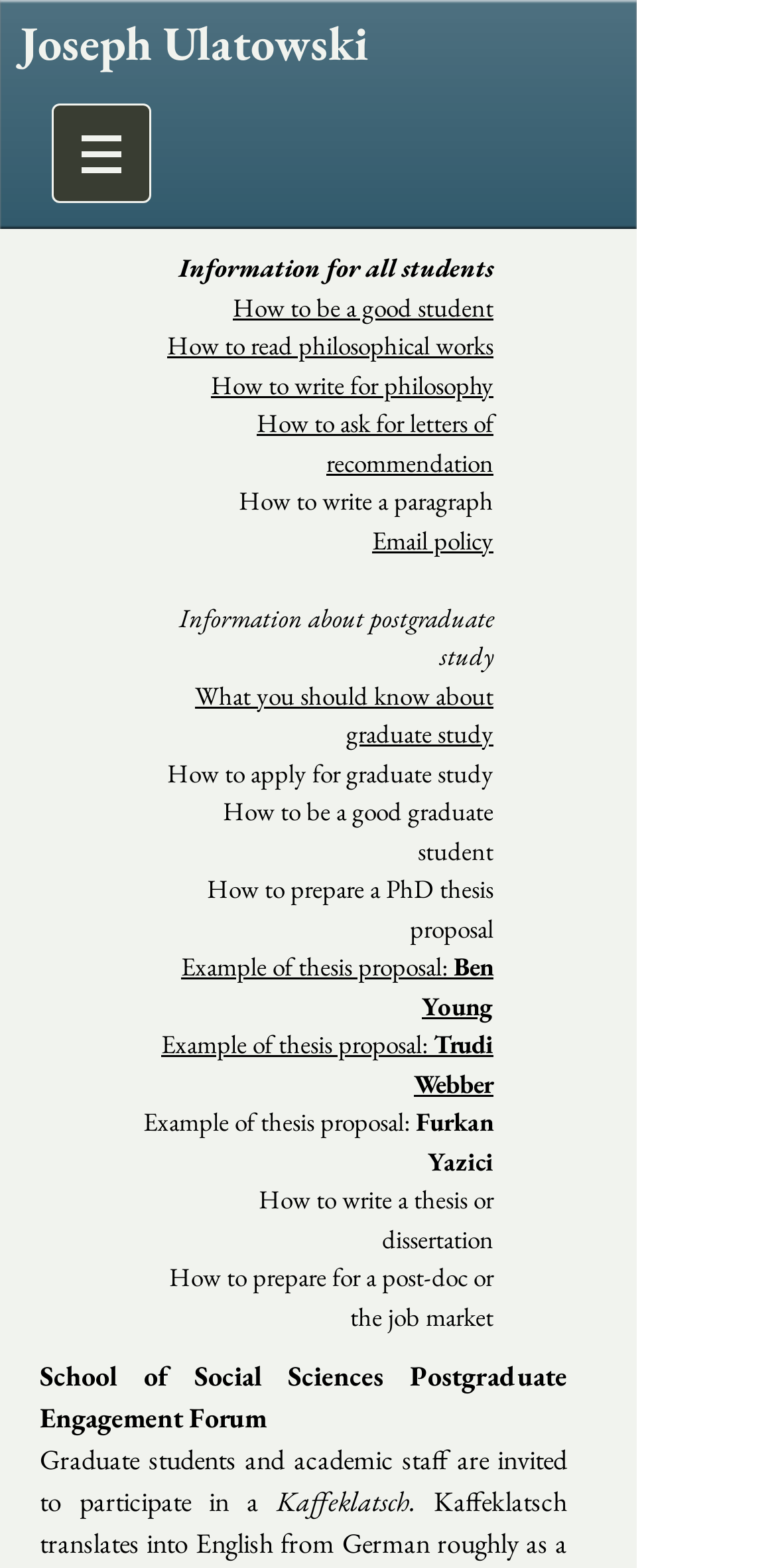Locate the UI element described as follows: "Email policy". Return the bounding box coordinates as four float numbers between 0 and 1 in the order [left, top, right, bottom].

[0.479, 0.334, 0.636, 0.355]